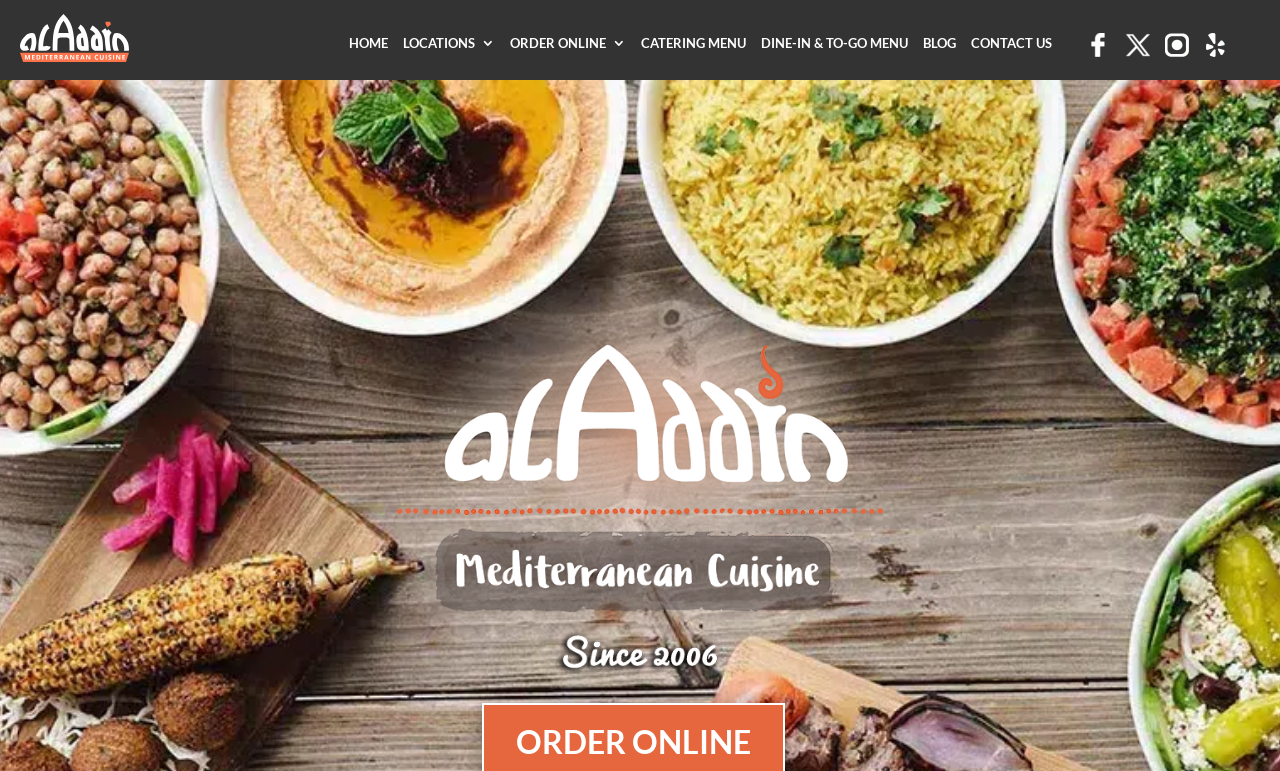Find the coordinates for the bounding box of the element with this description: "Instagram".

[0.91, 0.043, 0.929, 0.117]